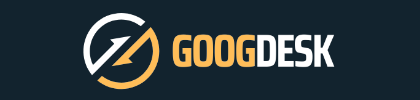Describe all the elements and aspects of the image comprehensively.

The image prominently features the logo of "Googdesk," a modern and sleek design that embodies a digital and professional aesthetic. The logo comprises a circular emblem with a stylized checkmark, symbolizing accuracy and trust, placed to the left of the brand name. The word "GOOGDESK" is displayed in a bold, sans-serif typeface, with the letters "GOOG" in a bright yellow color, conveying a sense of energy and innovation, while "DESK" remains in a clean white, contributing to a balanced and easy-to-read appearance. The backdrop is a deep navy blue, enhancing the logo's visibility and reinforcing its contemporary vibe, ideal for a platform focused on knowledge management and digital solutions.